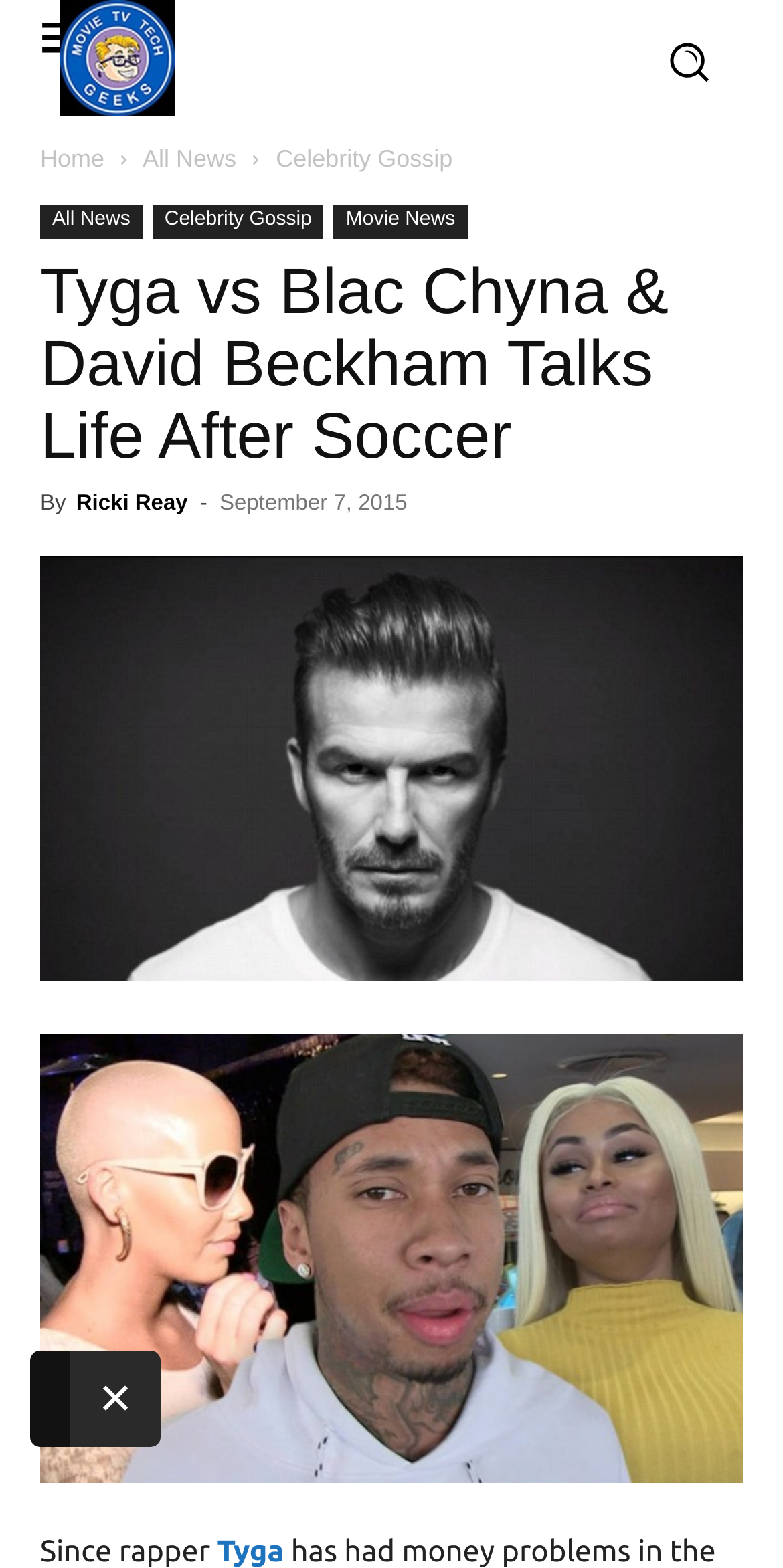Identify the bounding box coordinates of the element that should be clicked to fulfill this task: "Click the 'Home' link". The coordinates should be provided as four float numbers between 0 and 1, i.e., [left, top, right, bottom].

[0.051, 0.092, 0.133, 0.11]